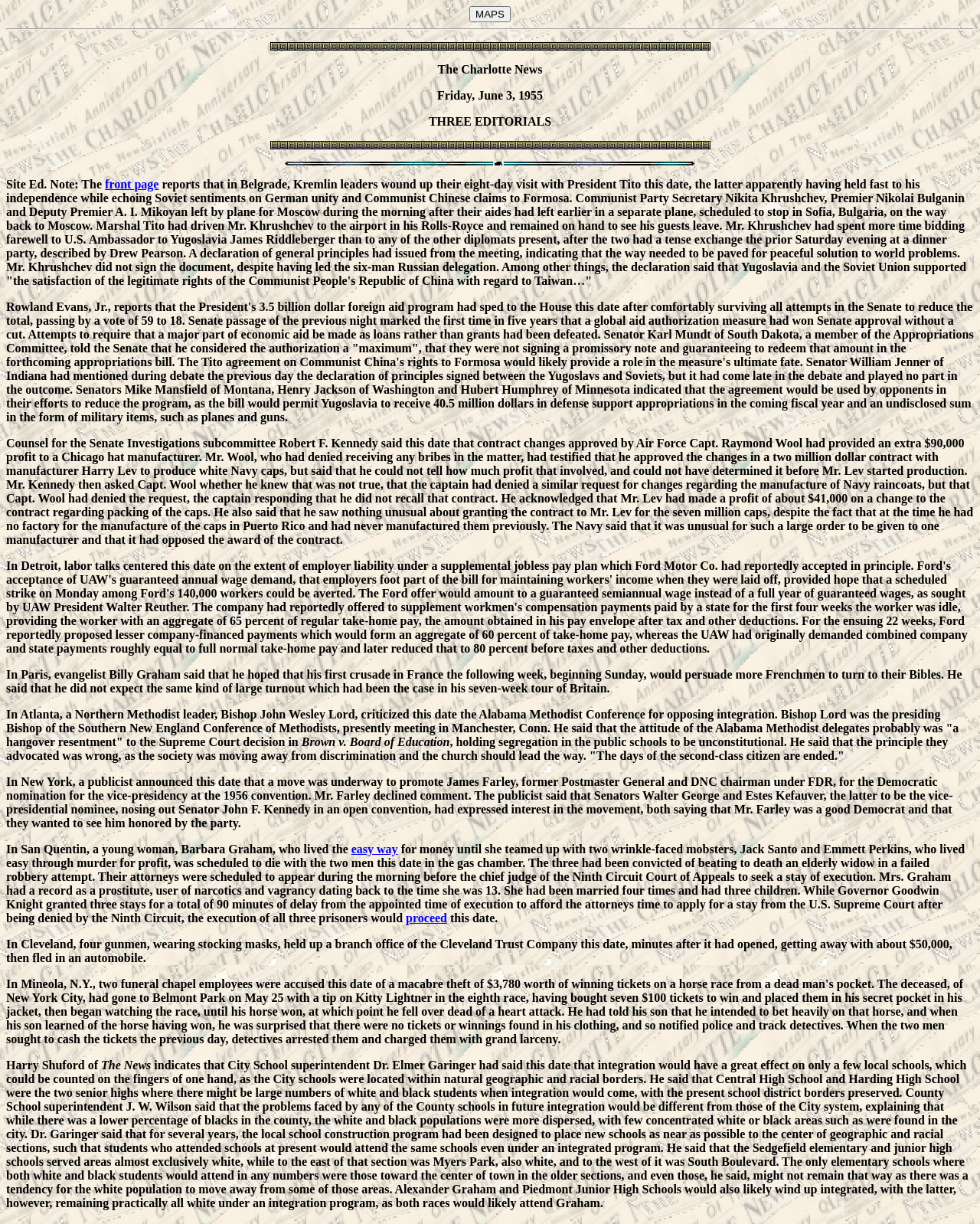Who is the President mentioned in the article?
Identify the answer in the screenshot and reply with a single word or phrase.

Not specified